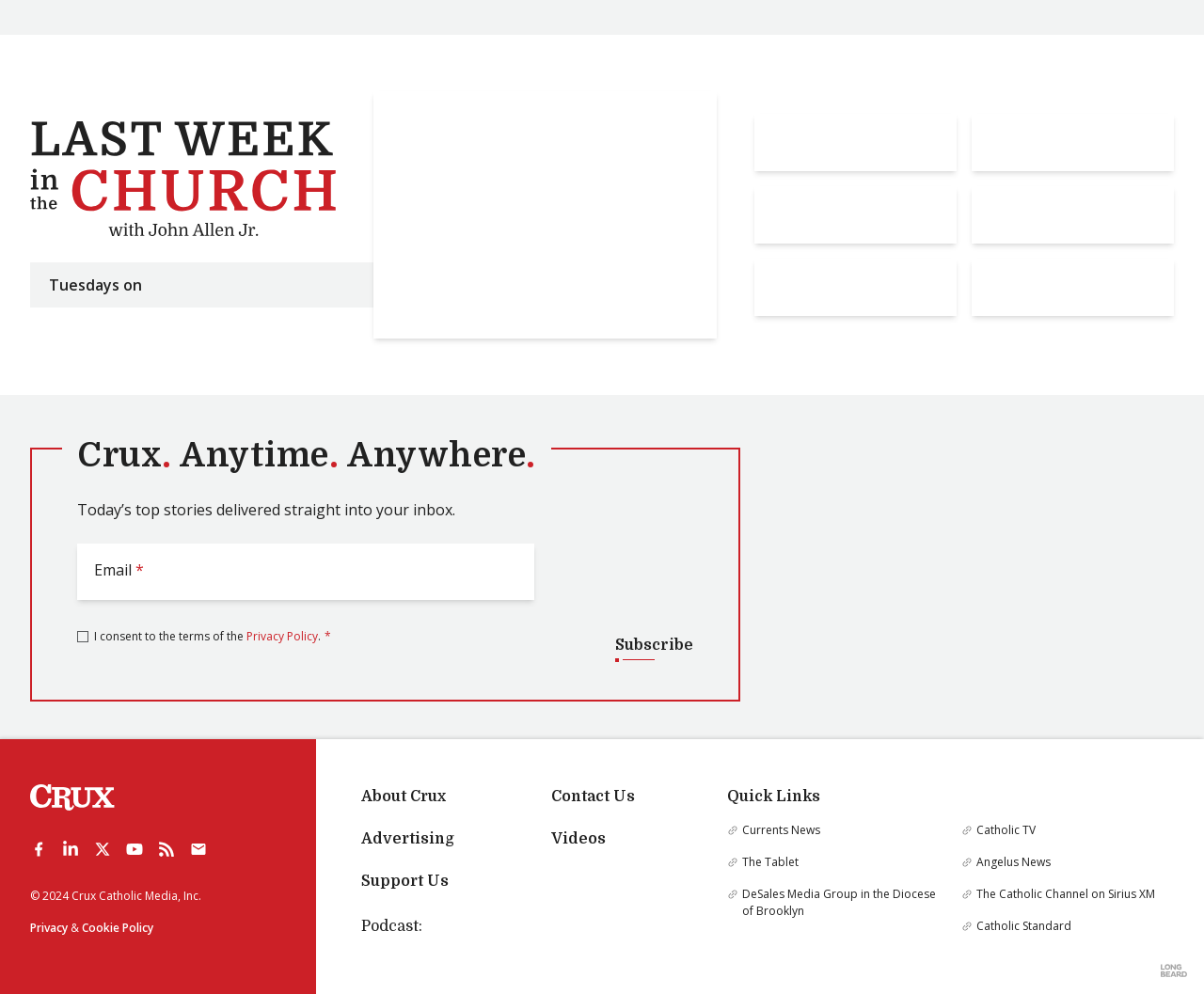What are the available podcast platforms?
Based on the screenshot, provide your answer in one word or phrase.

Apple Podcasts, Spotify, Podcast Index, Amazon Music, Google Podcasts, TuneIn